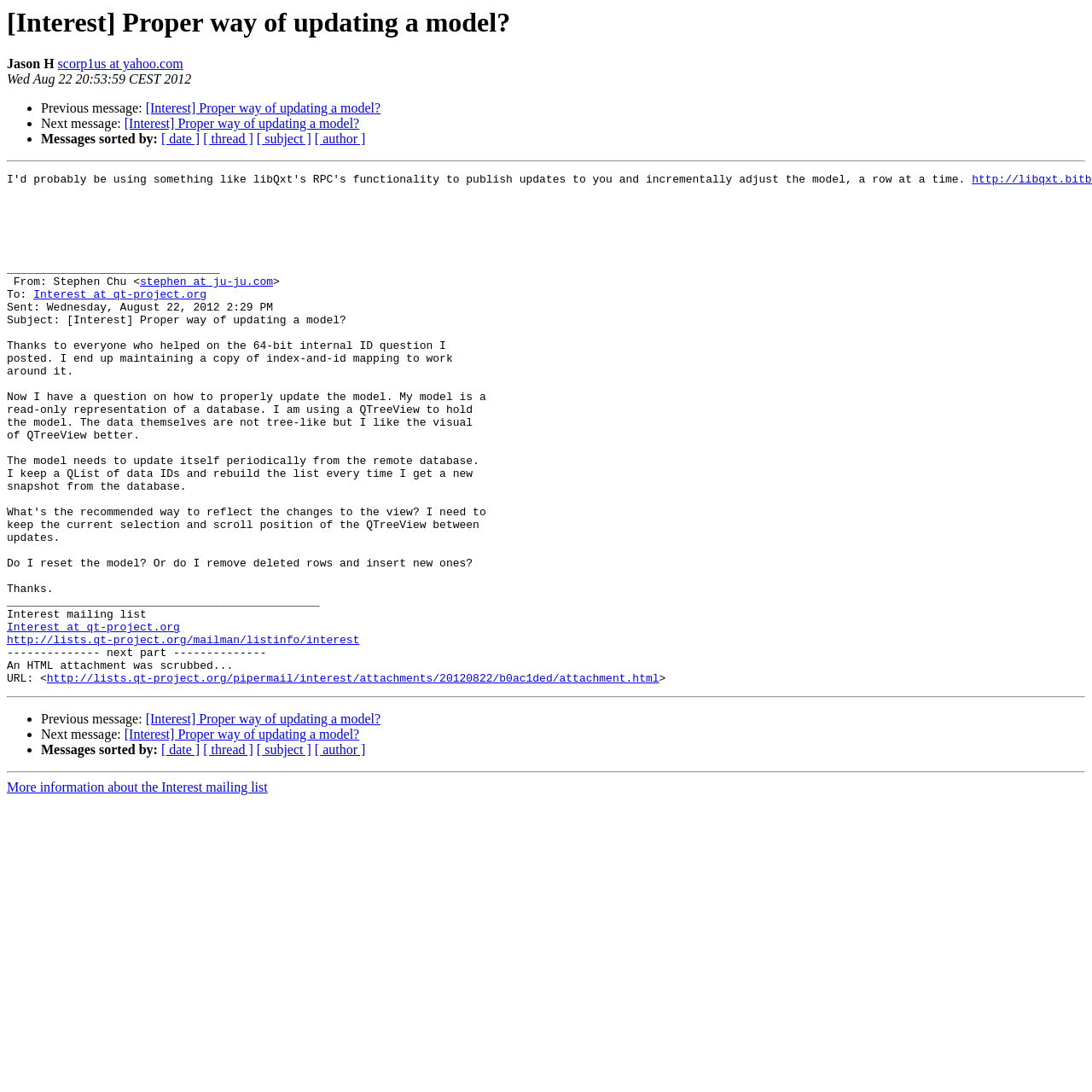Can you find the bounding box coordinates for the element that needs to be clicked to execute this instruction: "View the original message"? The coordinates should be given as four float numbers between 0 and 1, i.e., [left, top, right, bottom].

[0.133, 0.093, 0.349, 0.106]